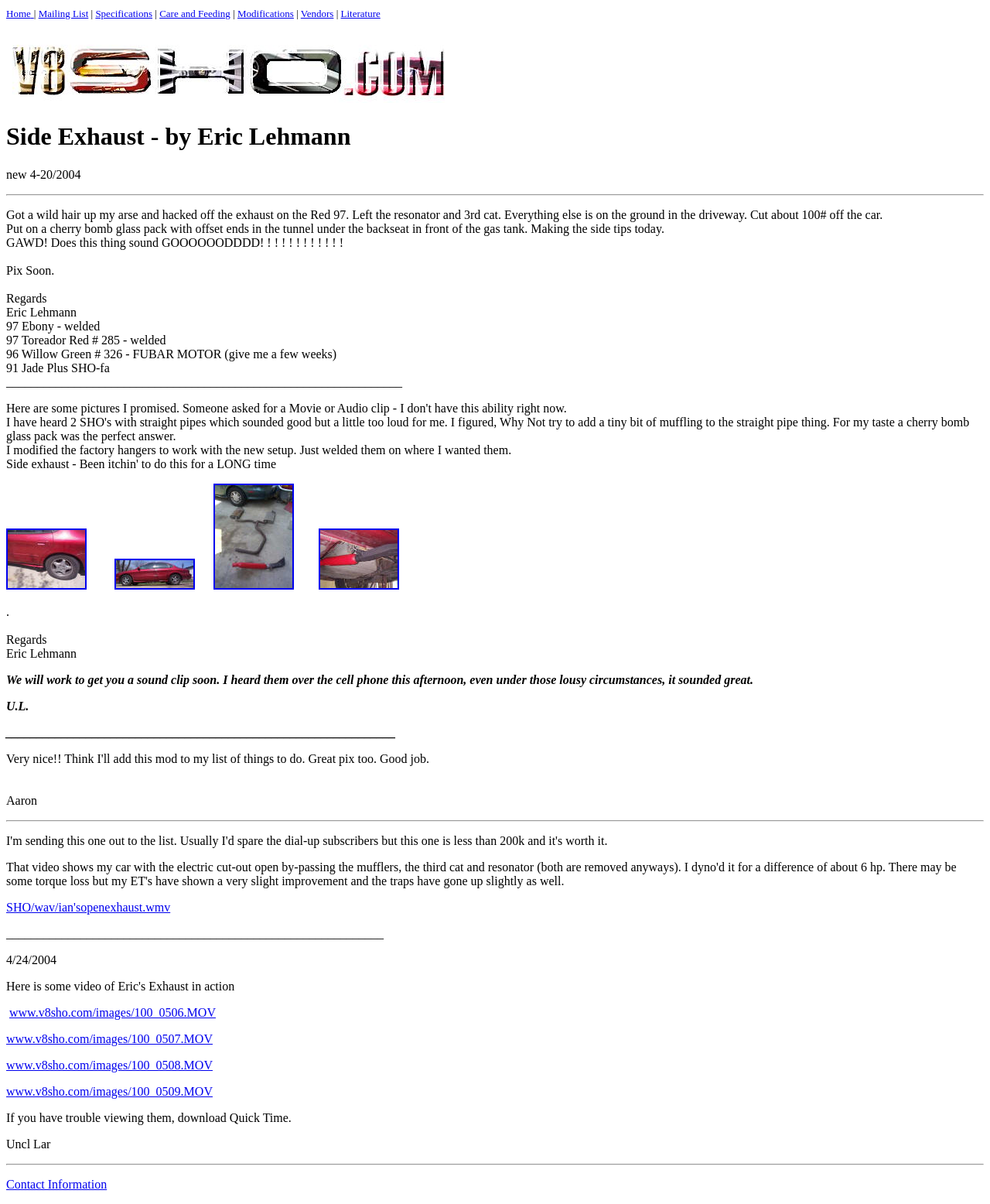How many images are in the webpage? Based on the image, give a response in one word or a short phrase.

5